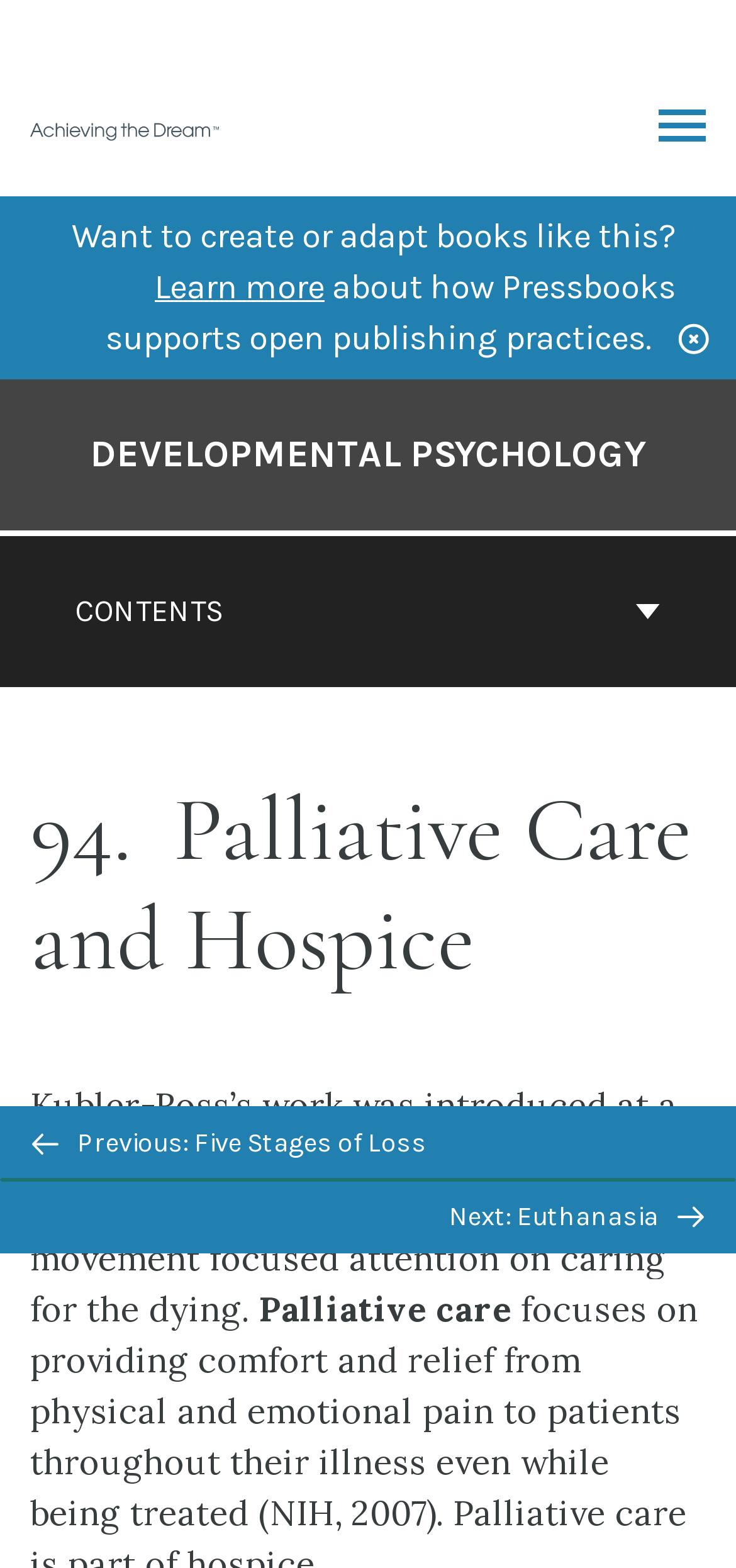For the given element description Back to top, determine the bounding box coordinates of the UI element. The coordinates should follow the format (top-left x, top-left y, bottom-right x, bottom-right y) and be within the range of 0 to 1.

[0.449, 0.648, 0.551, 0.696]